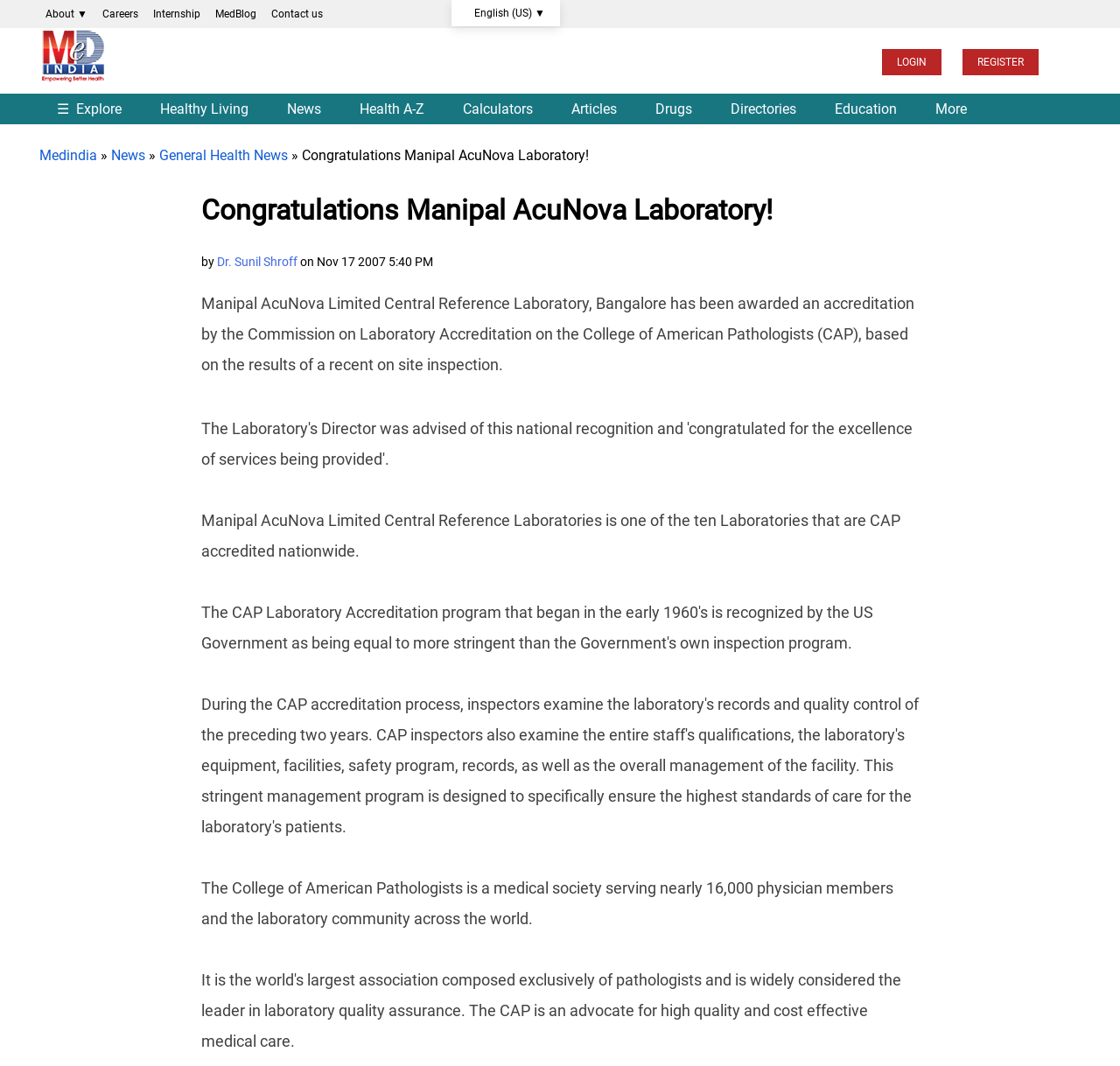What is the name of the website?
Based on the visual content, answer with a single word or a brief phrase.

Medindia